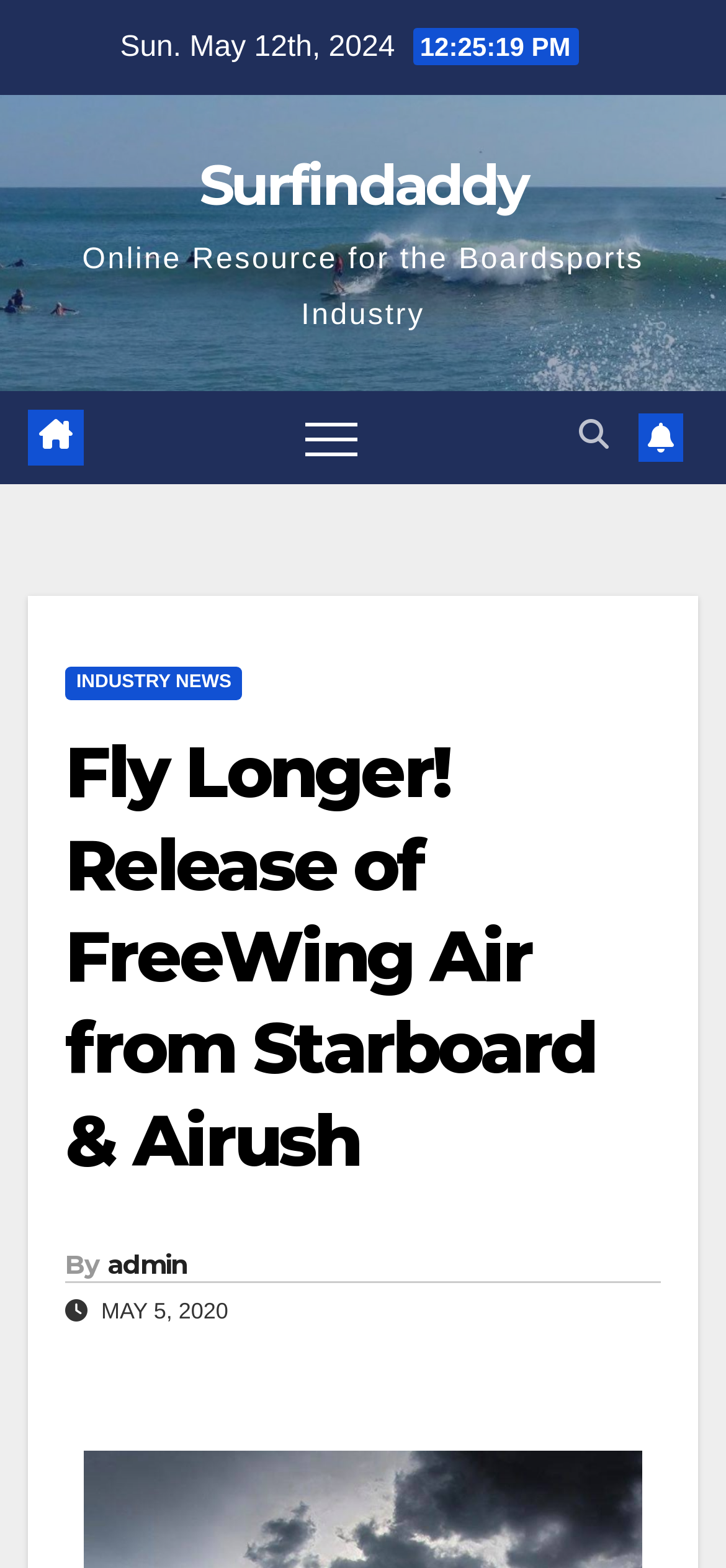Give a comprehensive overview of the webpage, including key elements.

The webpage appears to be a blog post or news article about the release of FreeWing Air from Starboard & Airush. At the top of the page, there is a date "Sun. May 12th, 2024" and a link to the website's name "Surfindaddy" with a description "Online Resource for the Boardsports Industry" below it. 

To the left of the date, there is a small icon represented by "\ue3af". A toggle navigation button is located to the right of the date. On the right side of the page, there are three icons: a search icon "\uf002", a bell icon "\uf0f3", and a menu button that leads to "INDUSTRY NEWS" when clicked.

The main content of the page is a news article with the title "Fly Longer! Release of FreeWing Air from Starboard & Airush" which takes up most of the page's width. Below the title, there is a permalink to the article. The article is written by "admin" and was posted on "MAY 5, 2020".